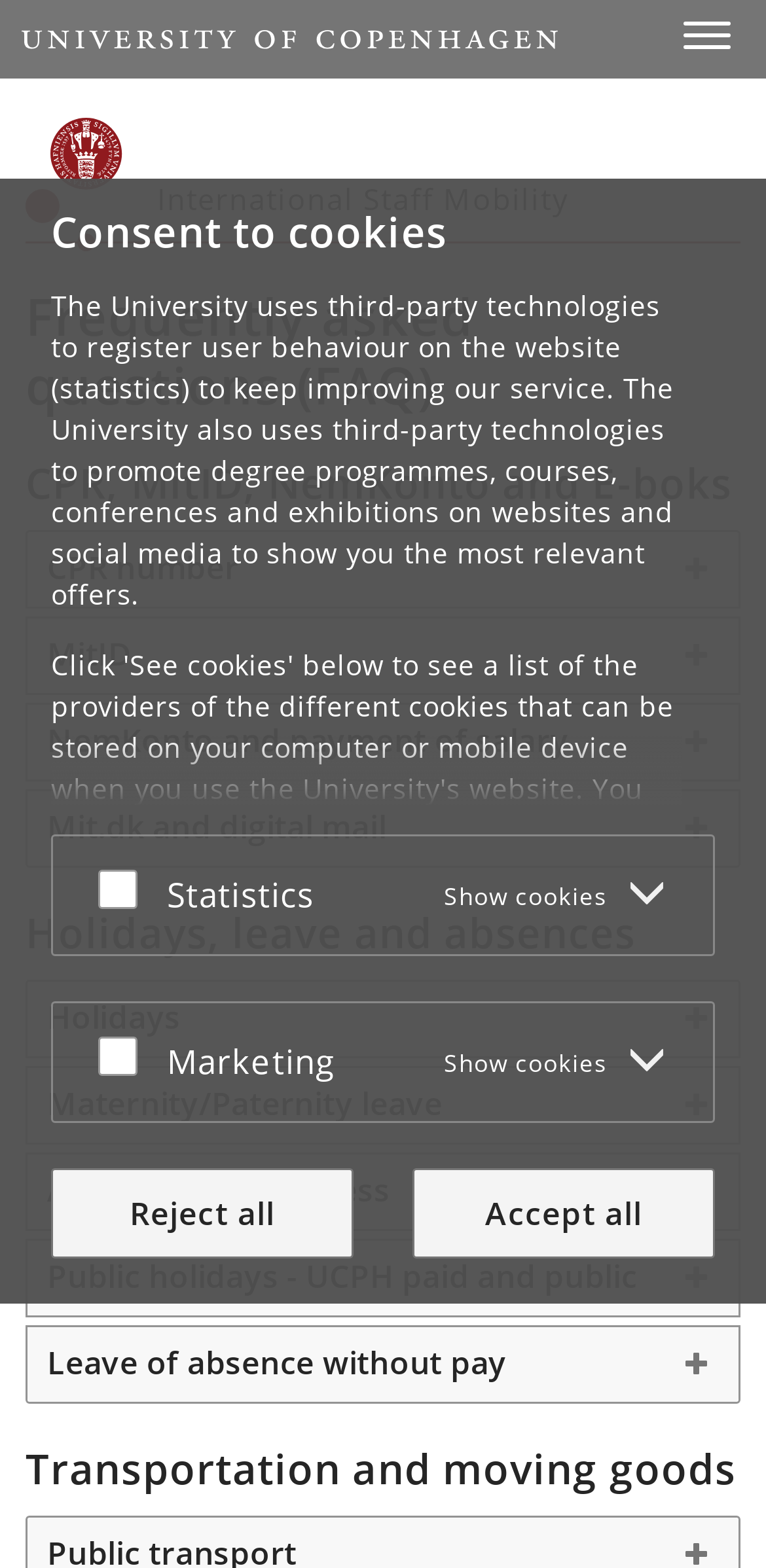Determine the bounding box coordinates of the section to be clicked to follow the instruction: "Click the 'Reject all' button". The coordinates should be given as four float numbers between 0 and 1, formatted as [left, top, right, bottom].

[0.067, 0.745, 0.462, 0.803]